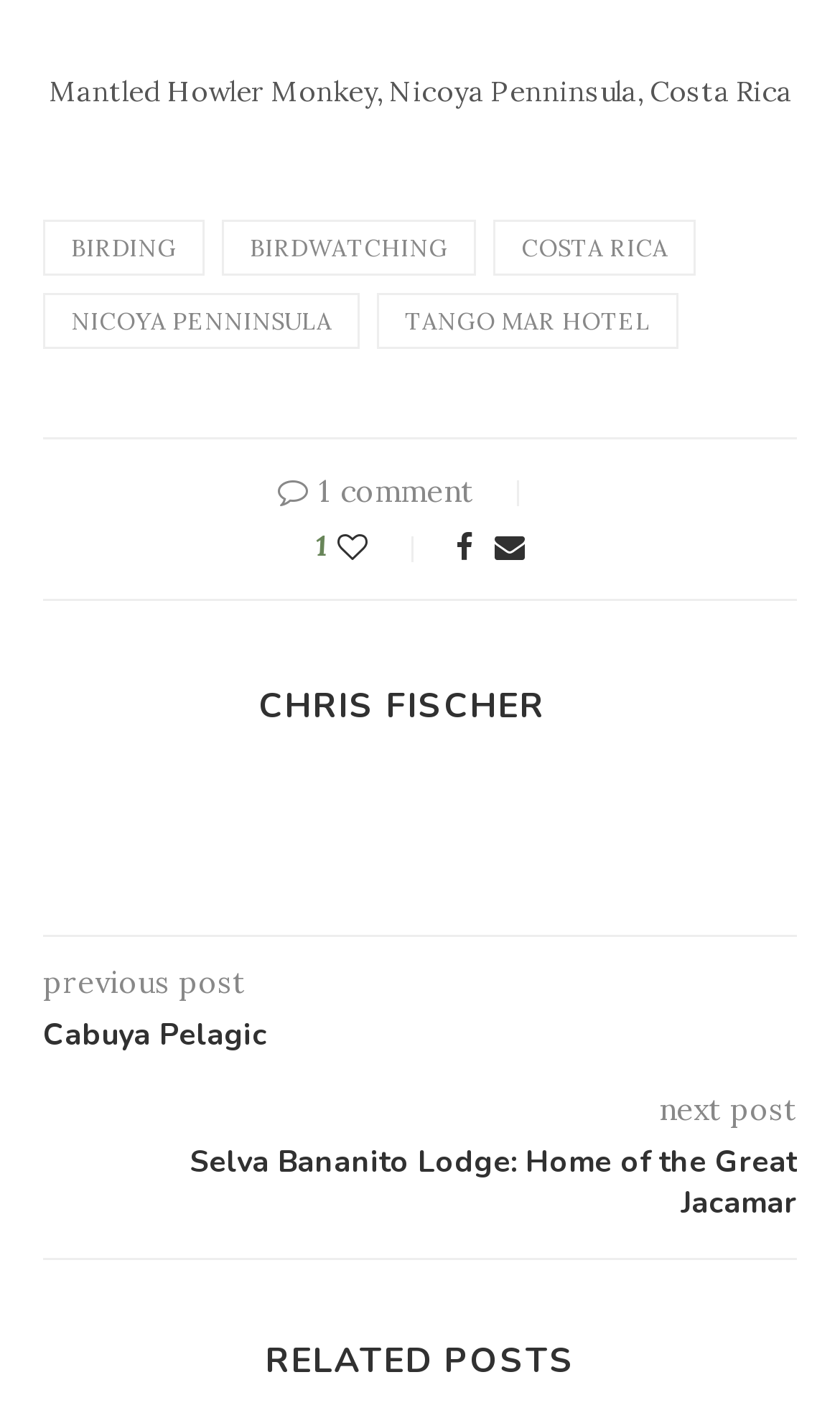What is the text of the first comment?
Answer with a single word or phrase by referring to the visual content.

1 comment